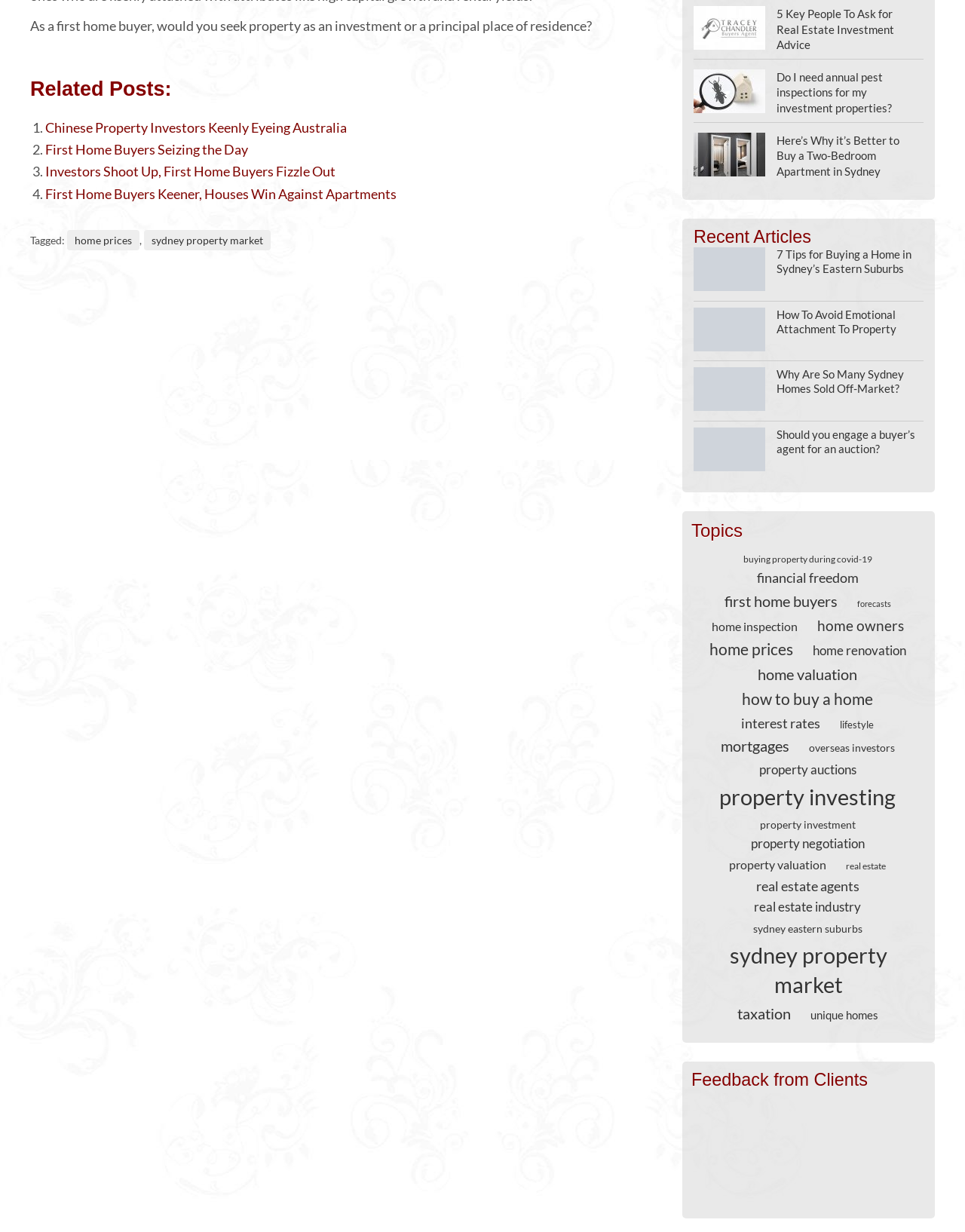Identify the bounding box for the described UI element: "mortgages".

[0.739, 0.598, 0.825, 0.613]